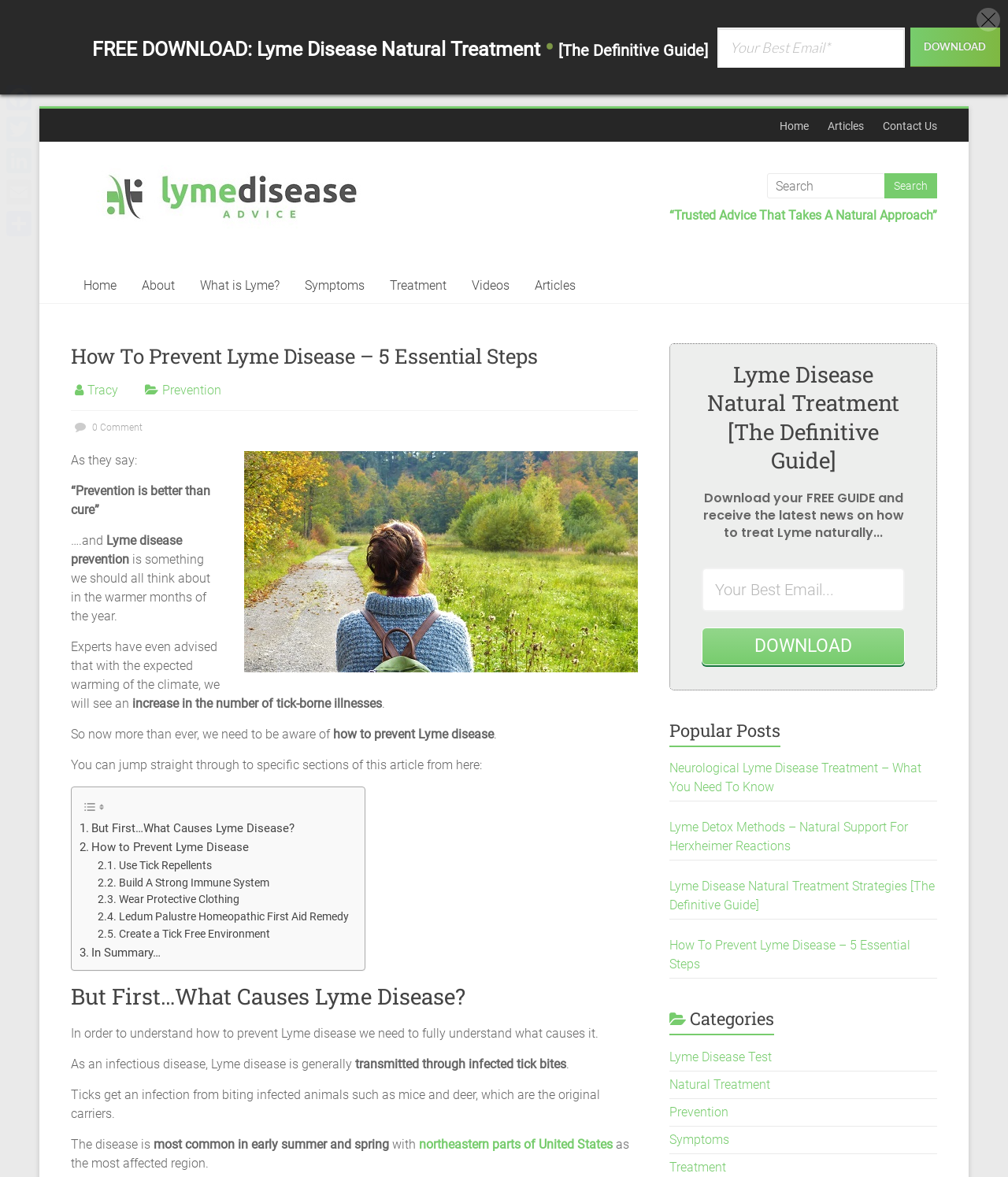Reply to the question below using a single word or brief phrase:
What is the region most affected by Lyme disease?

Northeastern parts of United States